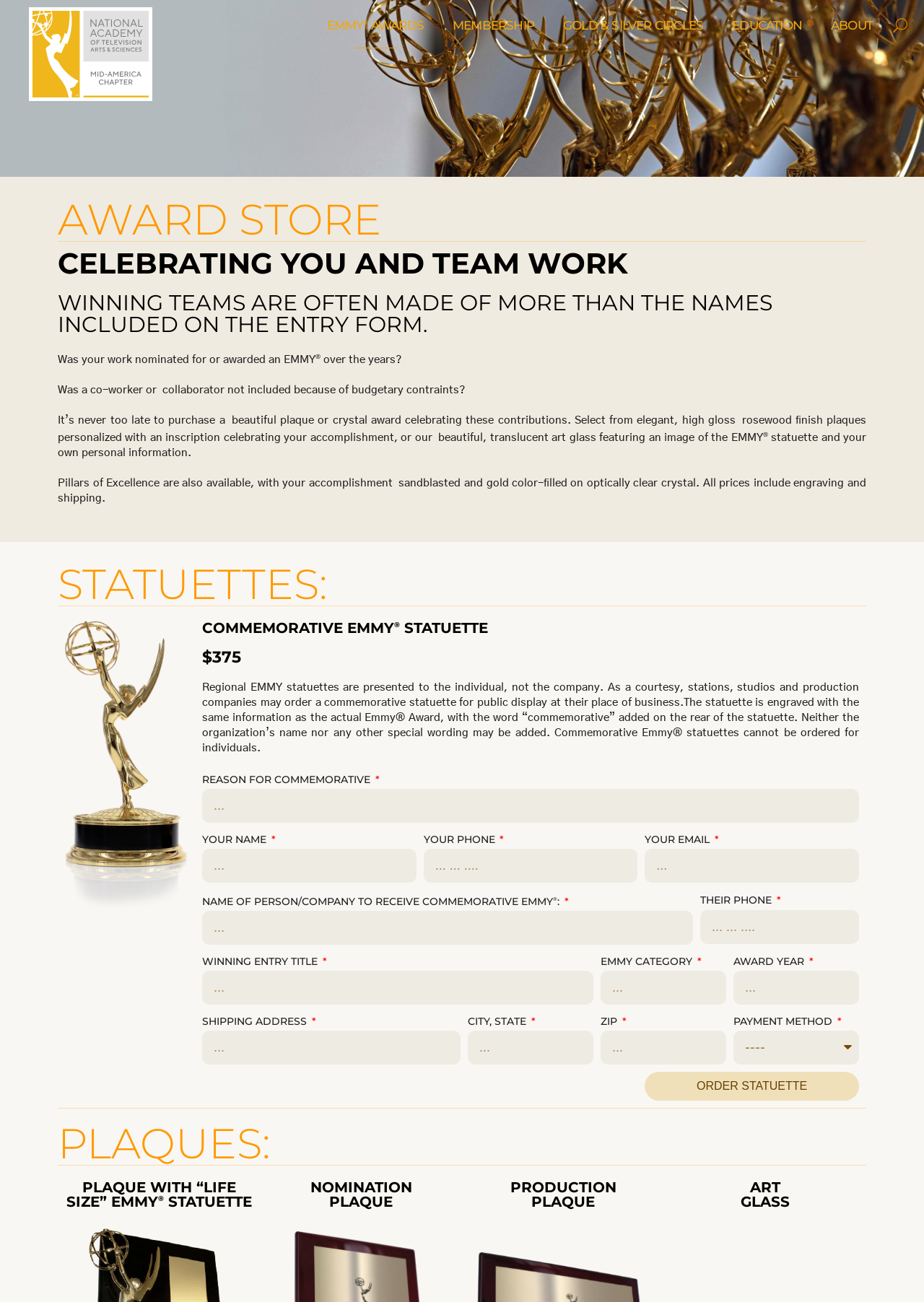Identify the bounding box coordinates of the specific part of the webpage to click to complete this instruction: "Select payment method".

[0.794, 0.791, 0.93, 0.817]